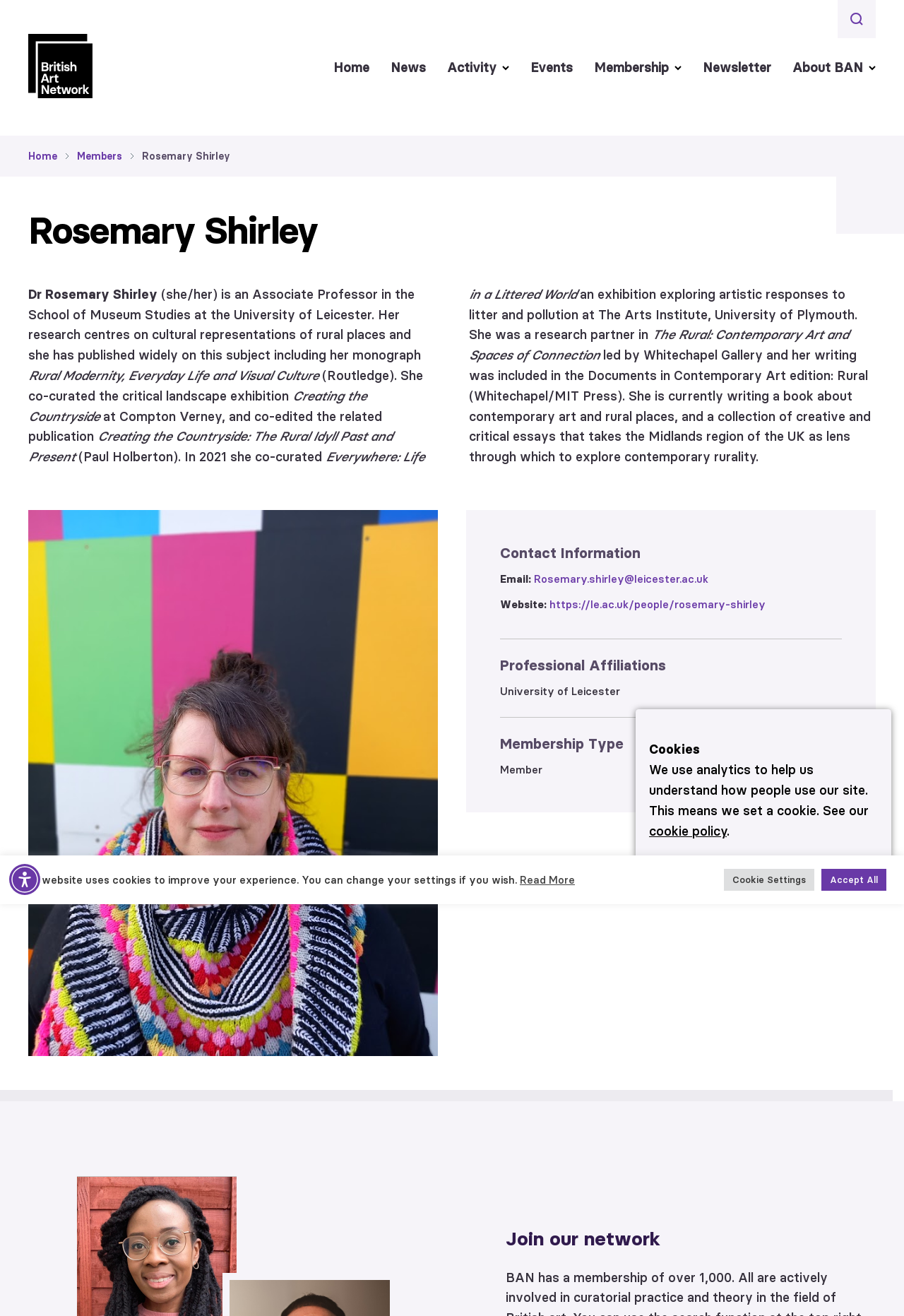Please locate the bounding box coordinates for the element that should be clicked to achieve the following instruction: "Contact Rosemary Shirley via email". Ensure the coordinates are given as four float numbers between 0 and 1, i.e., [left, top, right, bottom].

[0.591, 0.435, 0.784, 0.445]